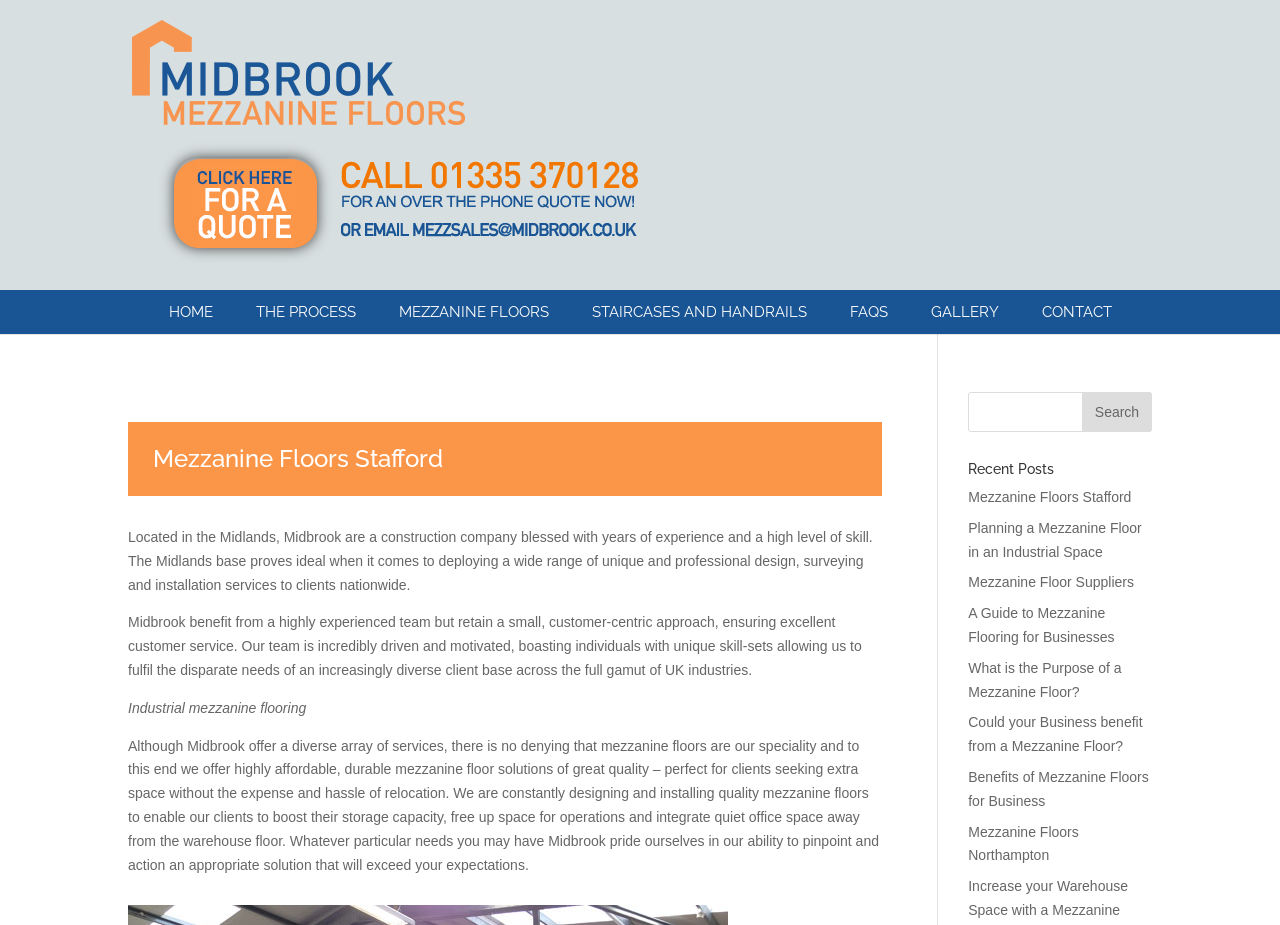Illustrate the webpage with a detailed description.

The webpage is about Midbrook, a construction company specializing in mezzanine floors, with a focus on their services and expertise in the Midlands region. 

At the top left, there is a logo with a link to "Midbrook | Industrial Mezzanine Floors Derby" accompanied by an image. On the top right, there are two more images. 

Below the logo, there is a navigation menu with links to "HOME", "THE PROCESS", "MEZZANINE FLOORS", "STAIRCASES AND HANDRAILS", "FAQS", "GALLERY", and "CONTACT". 

The main content area has a heading "Mezzanine Floors Stafford" followed by a brief introduction to Midbrook, highlighting their experience, skills, and customer-centric approach. 

There are three paragraphs of text describing Midbrook's services, including their specialty in mezzanine floors, their ability to provide affordable and durable solutions, and their expertise in designing and installing quality mezzanine floors. 

On the right side, there is a search bar with a textbox and a "Search" button. 

Below the search bar, there is a section titled "Recent Posts" with eight links to various articles related to mezzanine floors, such as "Mezzanine Floors Stafford", "Planning a Mezzanine Floor in an Industrial Space", and "Benefits of Mezzanine Floors for Business".